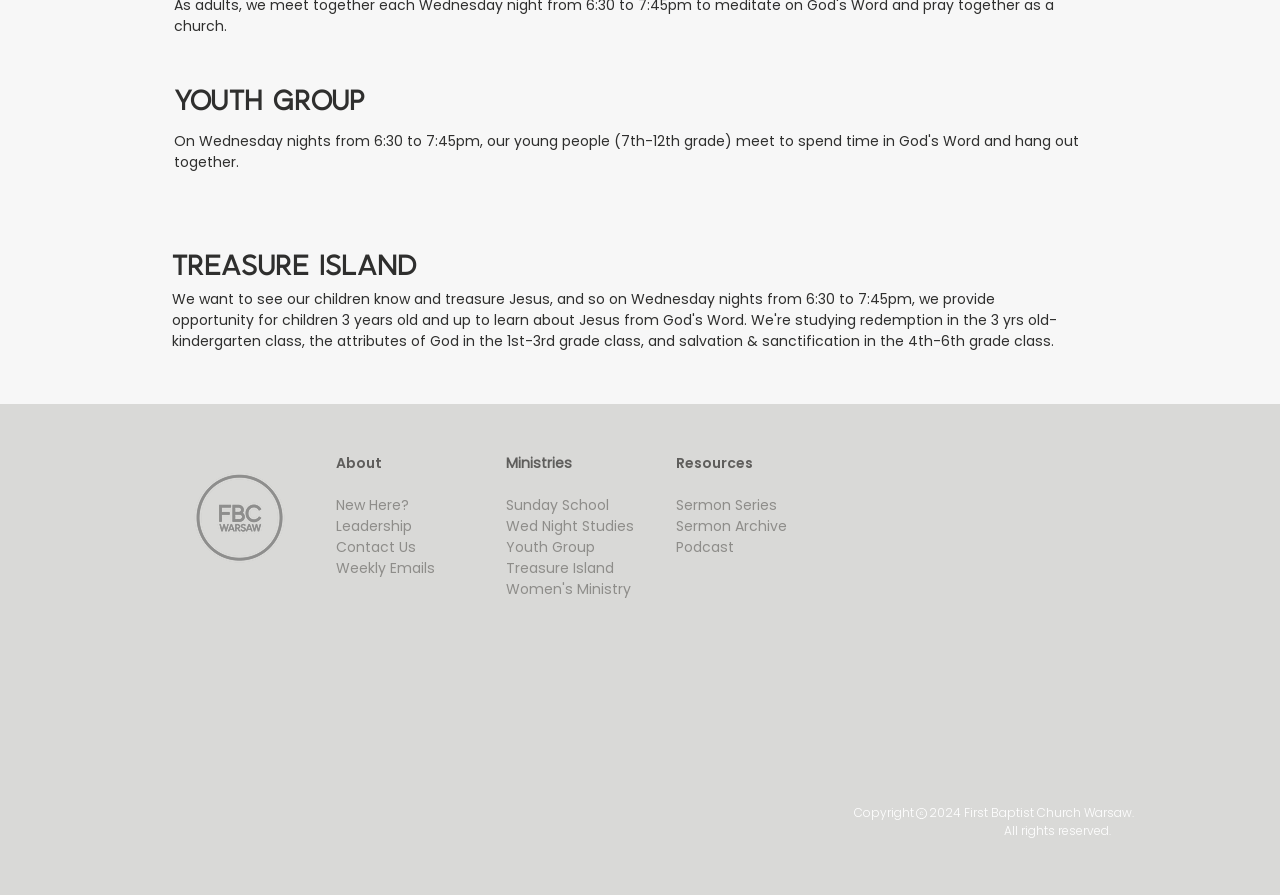Please determine the bounding box coordinates for the element with the description: "Ministries".

[0.395, 0.506, 0.447, 0.528]